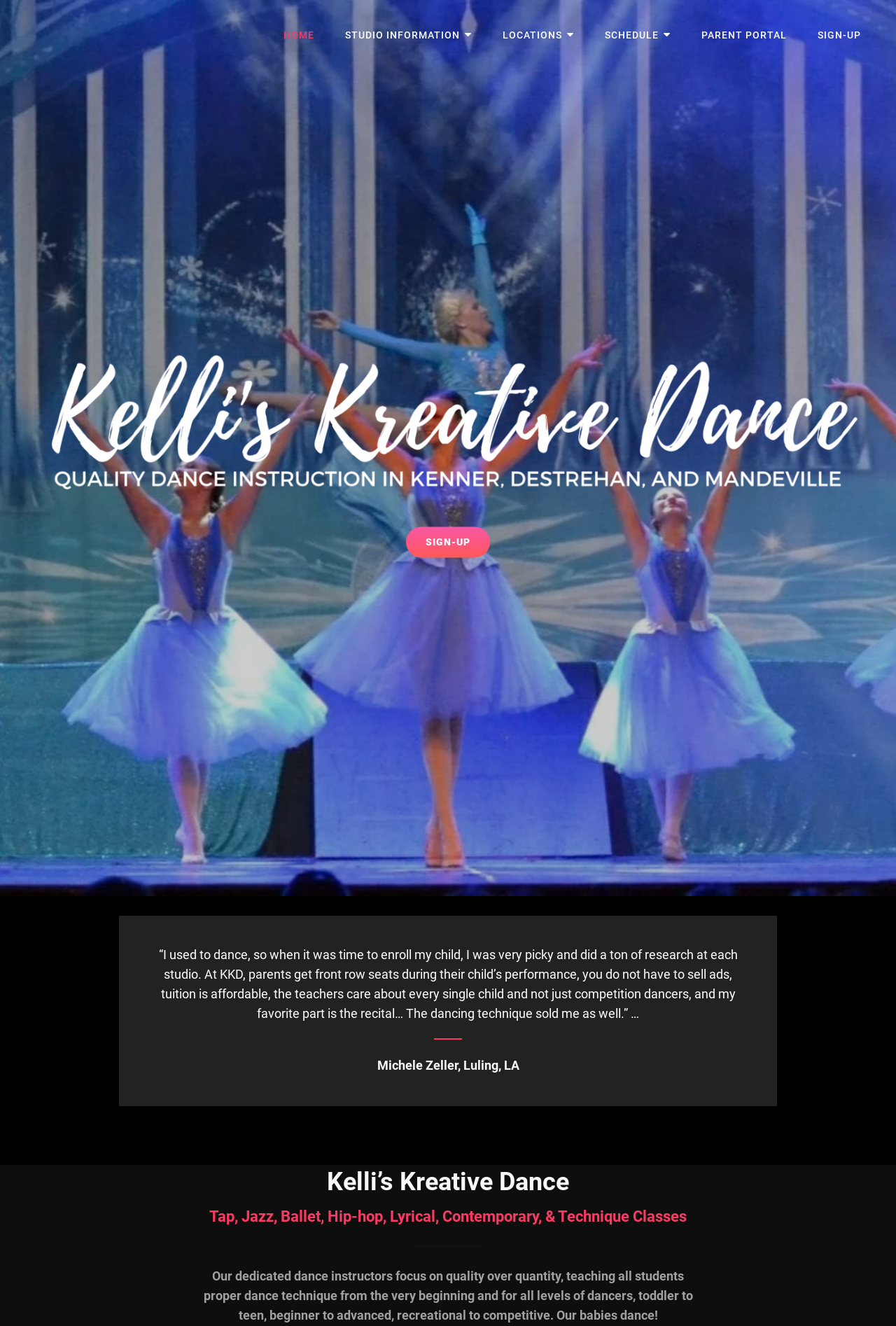Determine the bounding box coordinates for the area you should click to complete the following instruction: "Click on the 'PARENT PORTAL' link".

[0.767, 0.004, 0.894, 0.049]